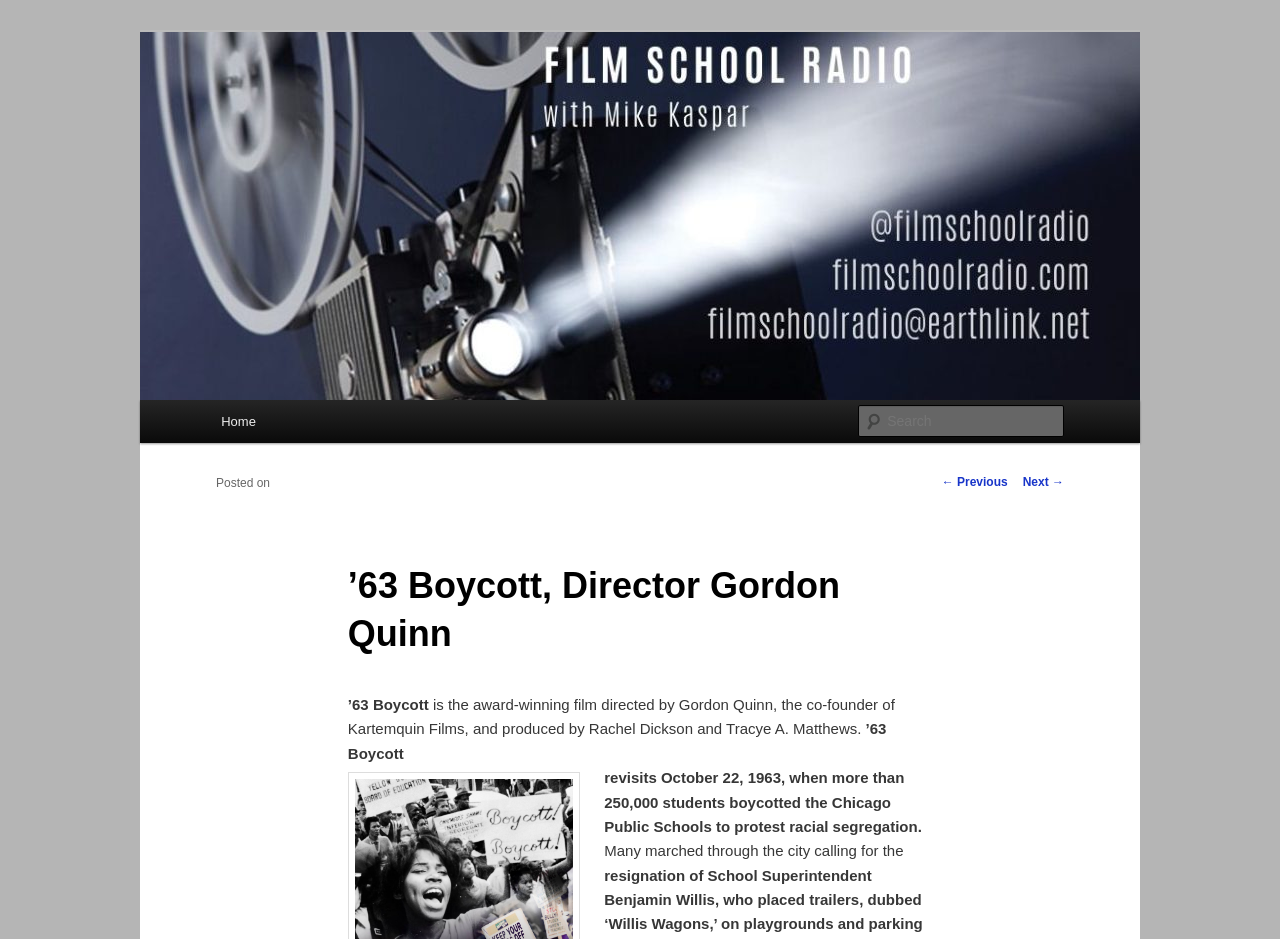What is the name of the film production company?
Craft a detailed and extensive response to the question.

I found the answer by reading the static text 'is the award-winning film directed by Gordon Quinn, the co-founder of Kartemquin Films...' and identifying the film production company as Kartemquin Films.